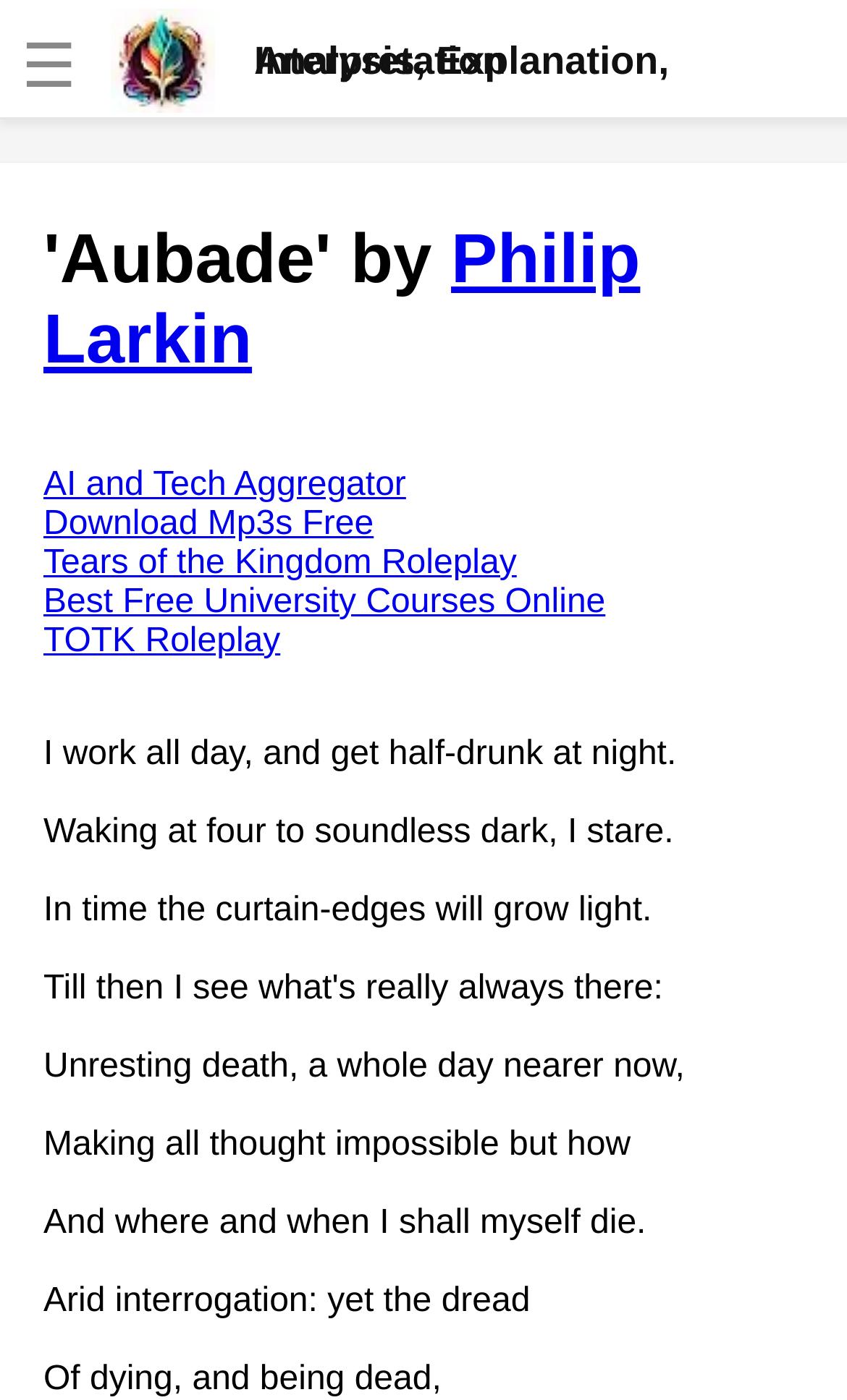Write a detailed summary of the webpage.

This webpage is dedicated to the analysis and interpretation of the poem "Aubade" by Philip Larkin. At the top left corner, there is a checkbox with a logo and the text "Analysis, Explanation, Interpretation" next to it. Below the checkbox, there is a logo image. 

On the left side of the page, there is a list of links to analysis of various poems, including "Fire And Ice" by Robert Frost, "The Road Not Taken" by Robert Frost, and "Dover Beach" by Matthew Arnold, among others. These links are stacked vertically, with the first link starting from the top and the last link ending near the bottom of the page.

On the right side of the page, there is a heading that reads "'Aubade' by Philip Larkin", followed by a link to the poet's name. Below the heading, there are several links to unrelated topics, such as "AI and Tech Aggregator", "Download Mp3s Free", and "Best Free University Courses Online". 

The main content of the page is a series of static text blocks that display the poem "Aubade" by Philip Larkin. The text blocks are arranged vertically, with each block containing a few lines of the poem. The poem starts with the lines "I work all day, and get half-drunk at night. Waking at four to soundless dark, I stare." and continues down the page, exploring themes of mortality and the fear of death.